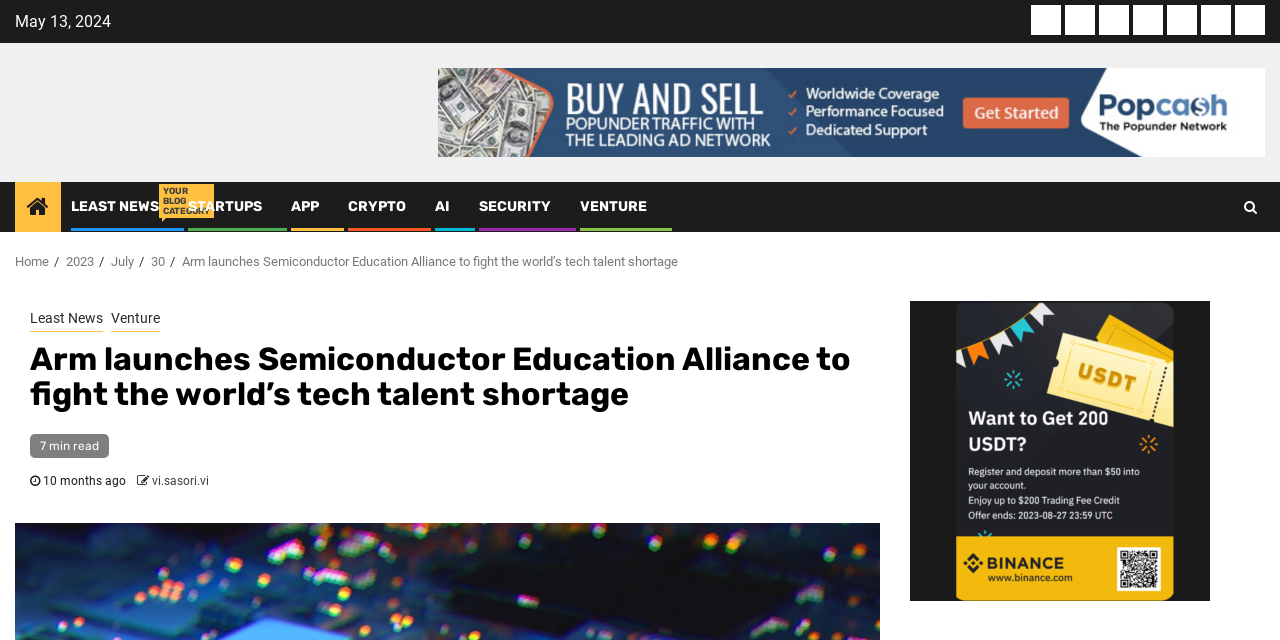Find and provide the bounding box coordinates for the UI element described here: "Least NewsYour blog category". The coordinates should be given as four float numbers between 0 and 1: [left, top, right, bottom].

[0.055, 0.309, 0.124, 0.335]